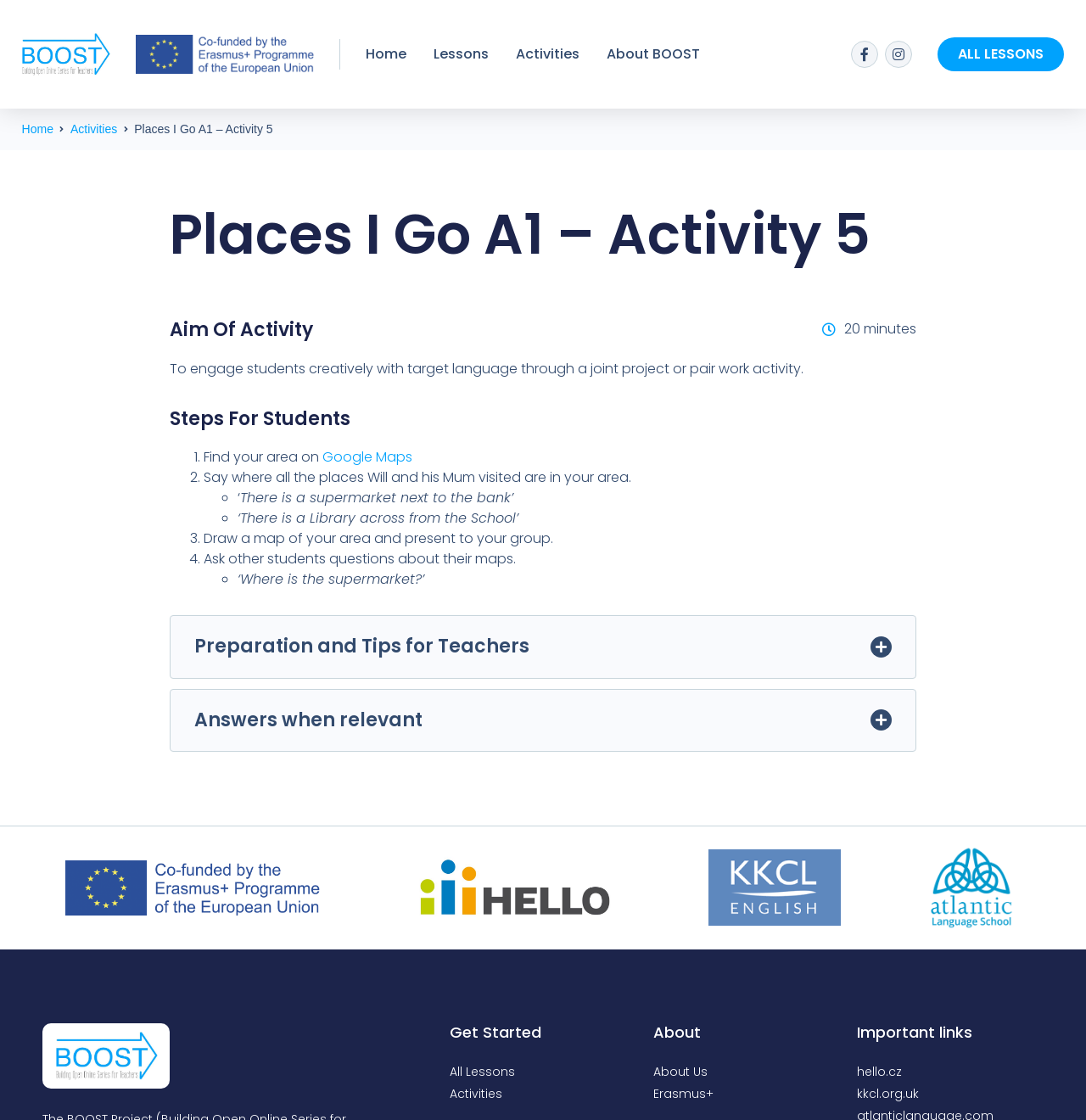Create an in-depth description of the webpage, covering main sections.

This webpage is about "Places I Go A1 – Activity 5" on the BOOST platform. At the top, there are five navigation links: "Home", "Lessons", "Activities", "About BOOST", and two social media links, "Facebook-f" and "Instagram". Below these links, there is a prominent button "ALL LESSONS". 

On the left side, there are two columns of links. The first column has links to "Home" and "Activities", and the second column has the title "Places I Go A1 – Activity 5" and a heading "Aim Of Activity". 

The main content of the webpage is divided into three sections. The first section describes the aim of the activity, which is to engage students creatively with target language through a joint project or pair work activity. The second section, "Steps For Students", provides a list of four steps with detailed instructions. The steps include finding an area on Google Maps, saying where all the places Will and his Mum visited are in the area, drawing a map of the area, and asking other students questions about their maps. 

The third section has a tab list with two tabs: "Preparation and Tips for Teachers" and "Answers when relevant". 

At the bottom of the webpage, there are three columns of links. The first column has a heading "Get Started" with links to "All Lessons" and "Activities". The second column has a heading "About" with links to "About Us" and "Erasmus+". The third column has a heading "Important links" with links to "hello.cz" and "kkcl.org.uk".